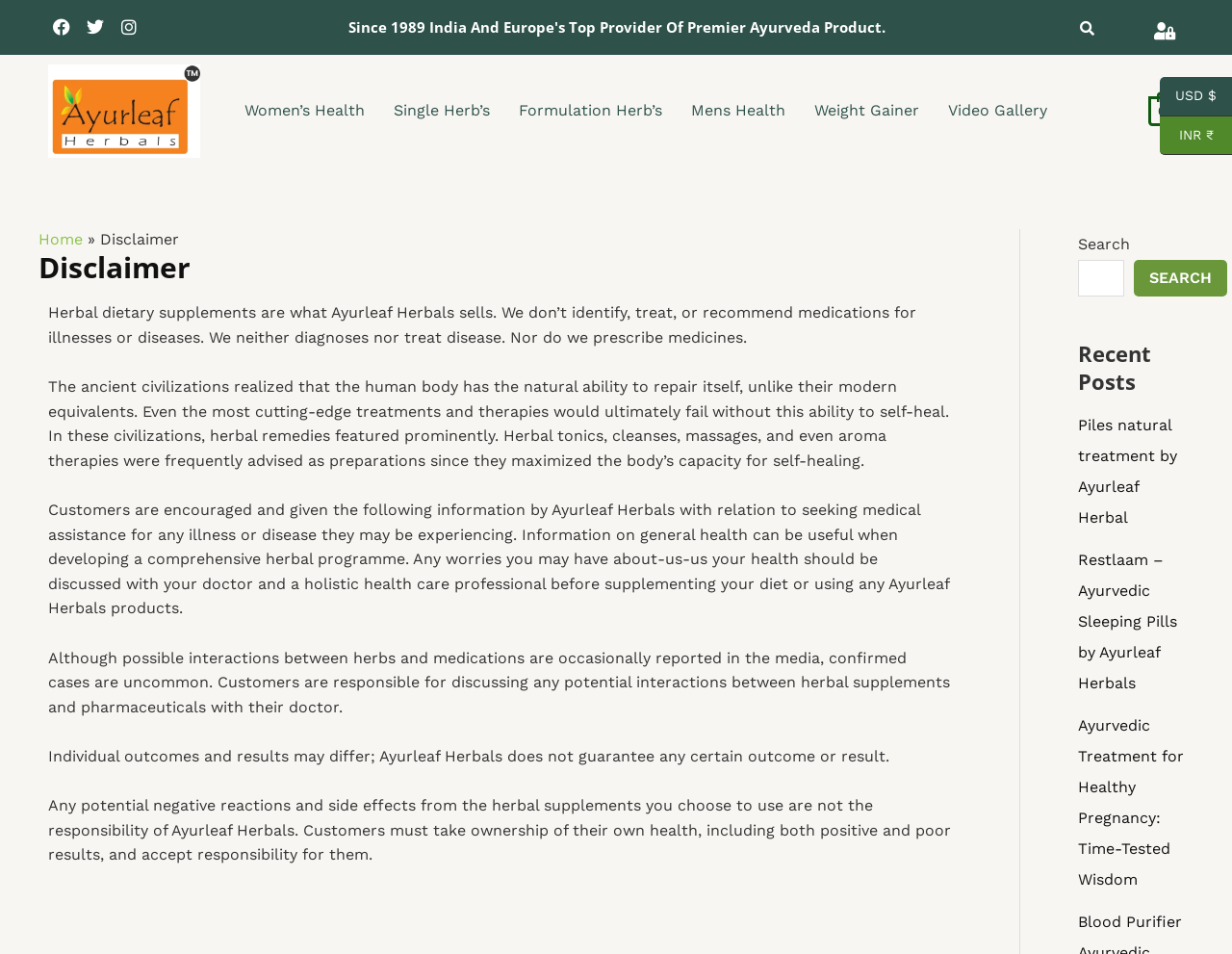Mark the bounding box of the element that matches the following description: "Women’s Health".

[0.187, 0.108, 0.308, 0.124]